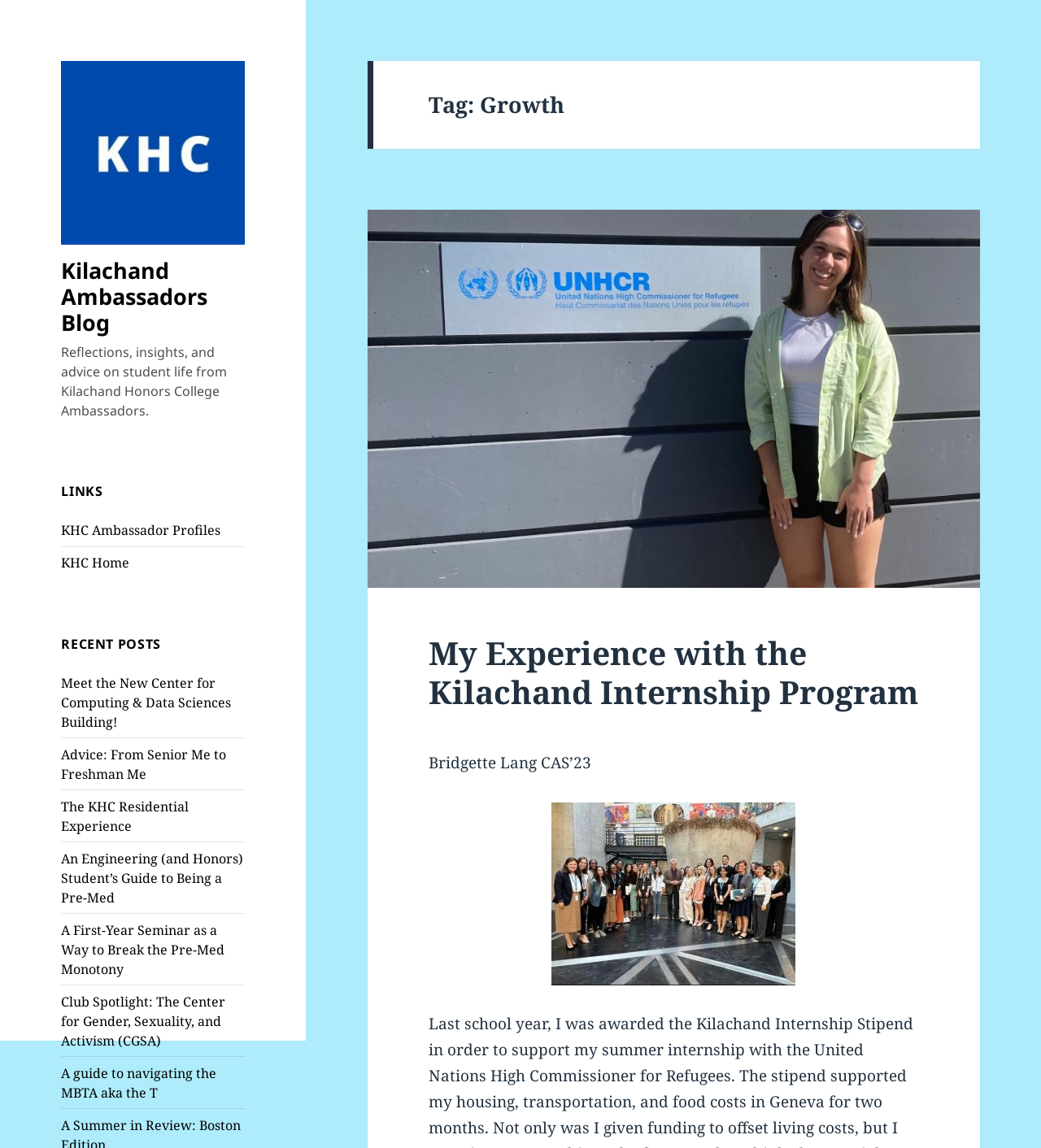Find the bounding box coordinates of the element's region that should be clicked in order to follow the given instruction: "Go to the 'Events Calendar' page". The coordinates should consist of four float numbers between 0 and 1, i.e., [left, top, right, bottom].

None